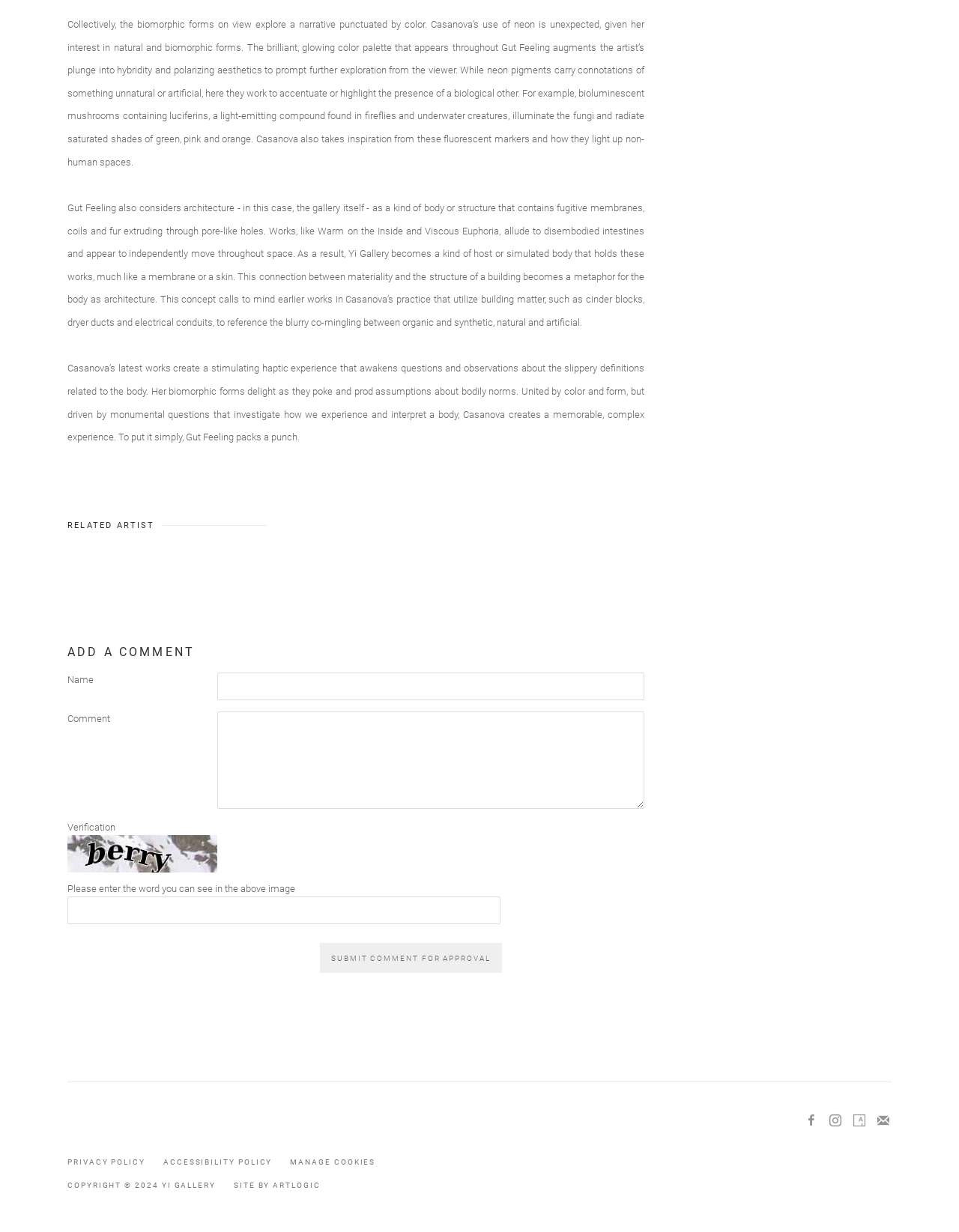What is the name of the artist featured?
Please respond to the question with as much detail as possible.

The answer can be found by looking at the 'RELATED ARTIST' section, where the link 'Kate Casanova KATE CASANOVA' is located, indicating that the featured artist is Kate Casanova.